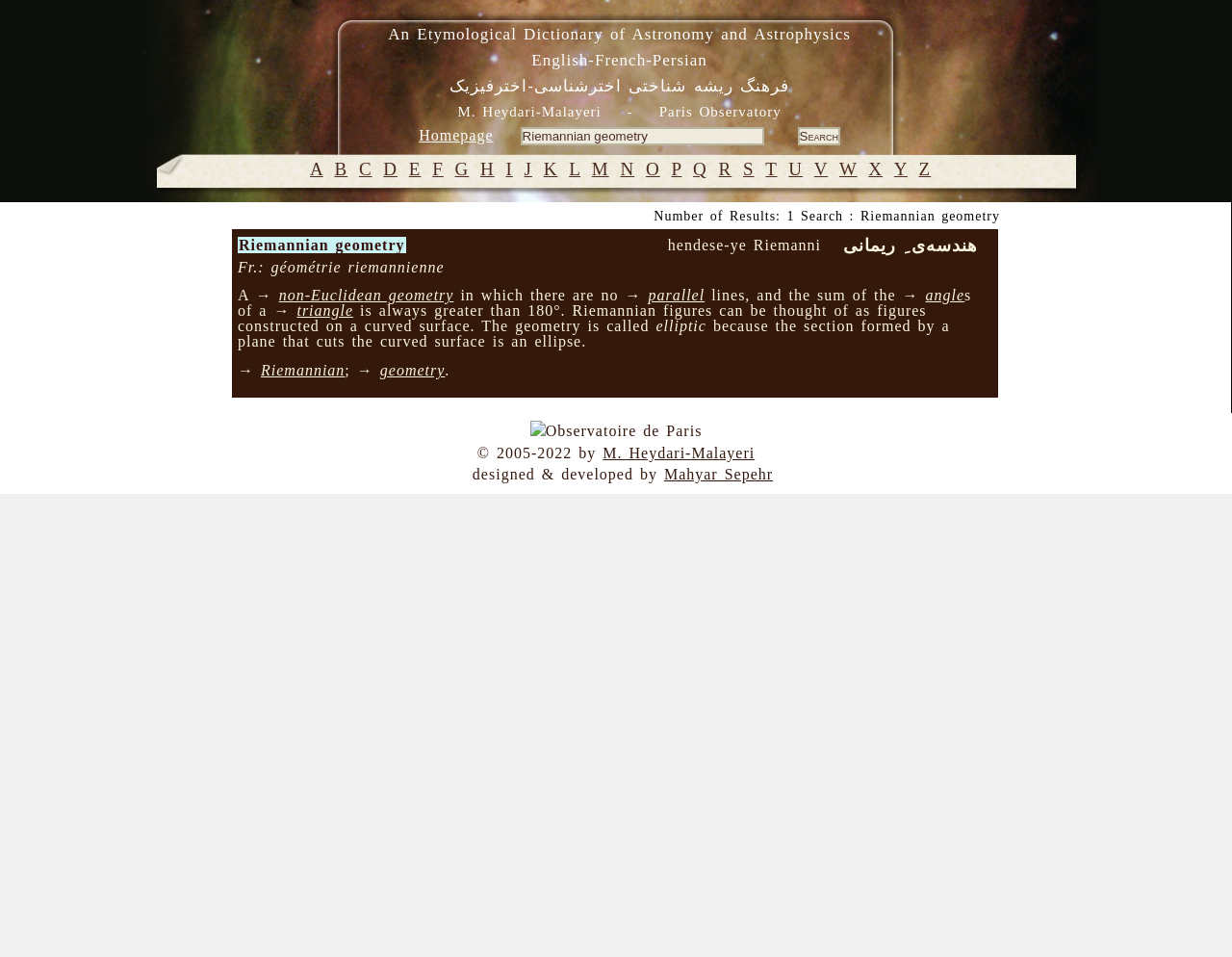Extract the bounding box coordinates for the described element: "angle". The coordinates should be represented as four float numbers between 0 and 1: [left, top, right, bottom].

[0.751, 0.3, 0.783, 0.317]